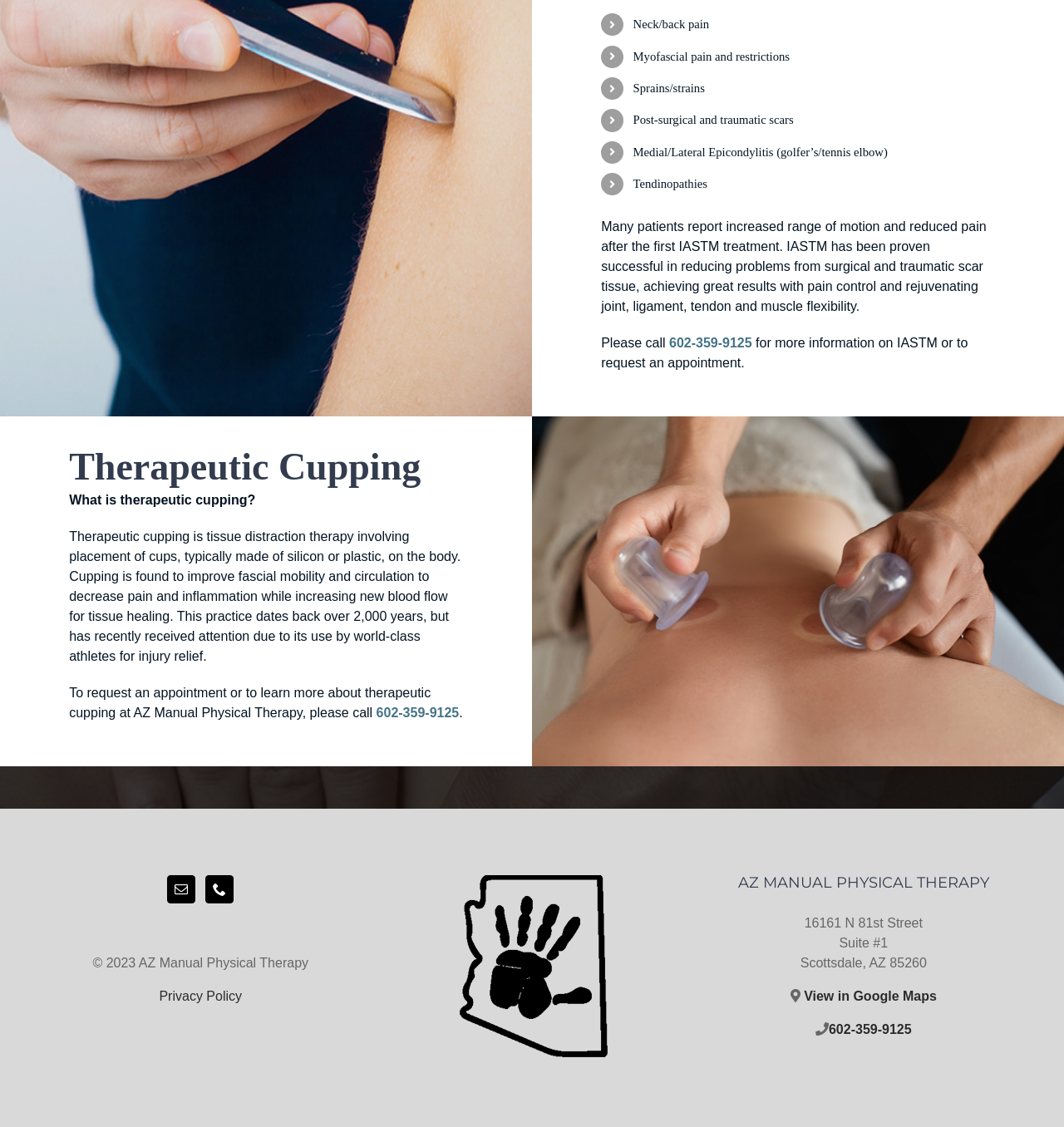With reference to the screenshot, provide a detailed response to the question below:
What is the main treatment mentioned on this webpage?

The main treatment mentioned on this webpage is IASTM, which is mentioned in the first section of the webpage with a description of its benefits and a call to action to request an appointment.